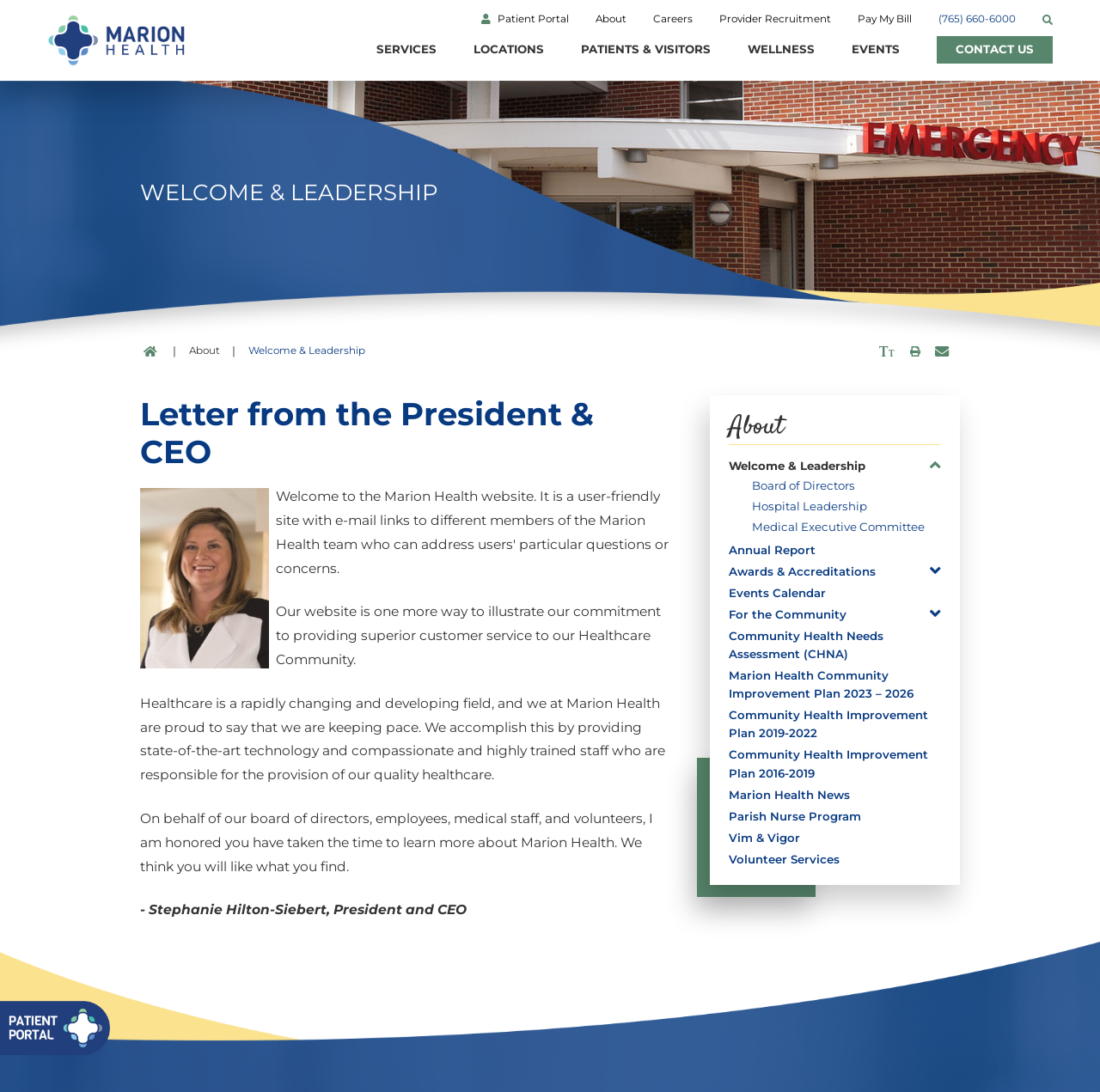What is the principal heading displayed on the webpage?

WELCOME & LEADERSHIP